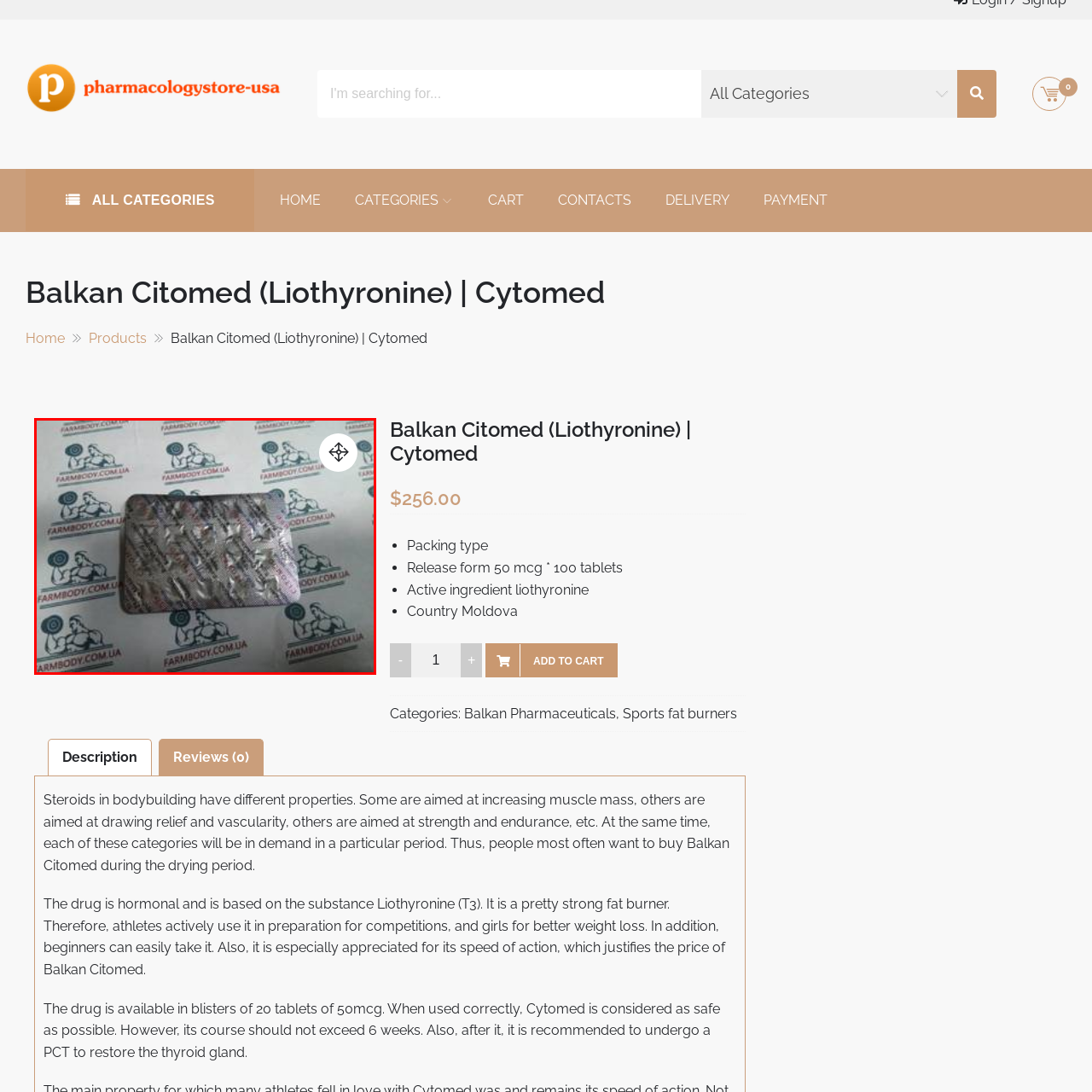Refer to the image area inside the black border, What is Balkan Citomed used for? 
Respond concisely with a single word or phrase.

fat-burning and weight management